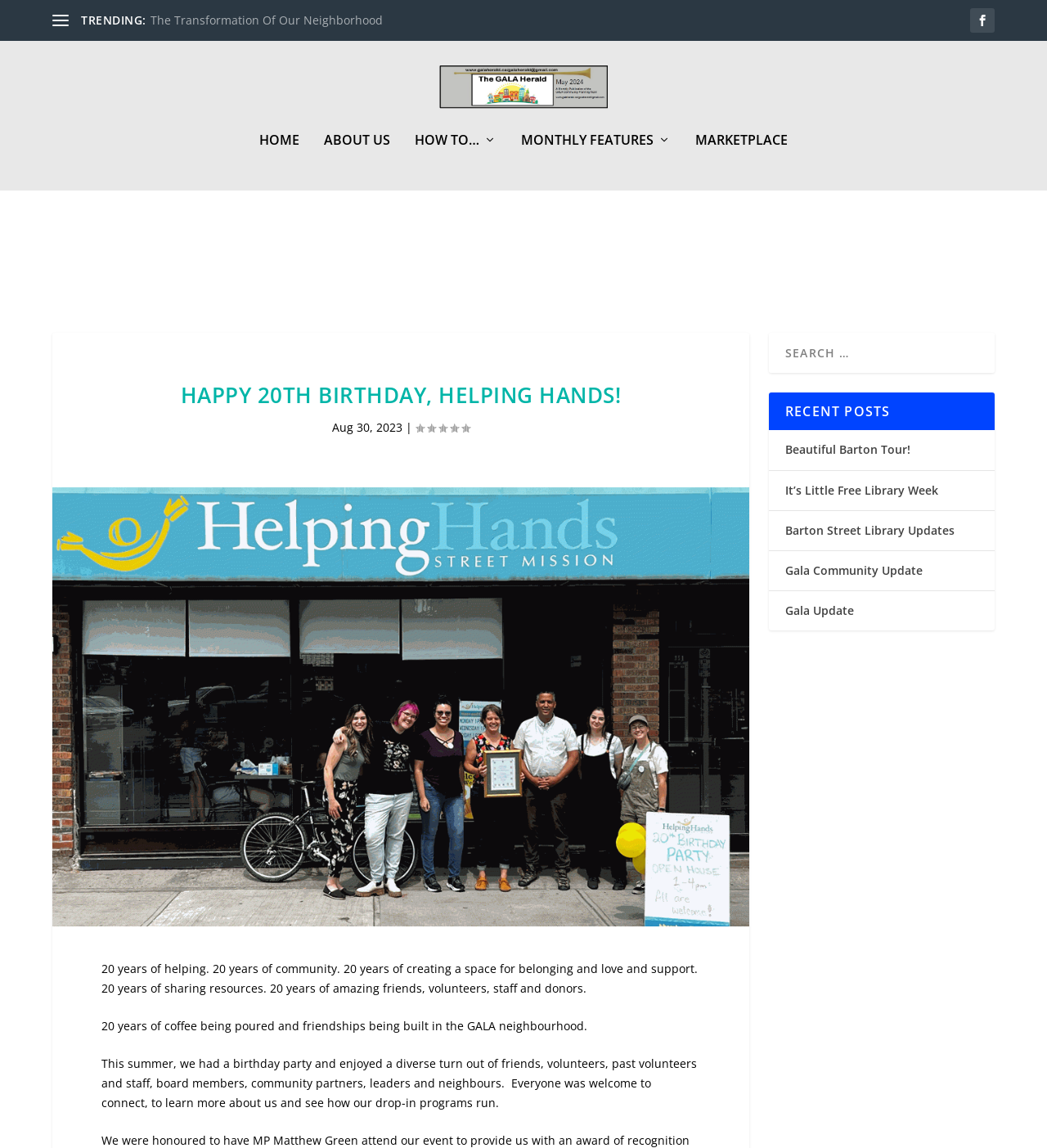Generate a comprehensive description of the contents of the webpage.

The webpage is celebrating the 20th birthday of Helping Hands, a community organization. At the top, there is a navigation menu with links to "HOME", "ABOUT US", "HOW TO…", "MONTHLY FEATURES", and "MARKETPLACE". Below the navigation menu, there is a large heading "HAPPY 20TH BIRTHDAY, HELPING HANDS!" followed by a date "Aug 30, 2023" and a rating "Rating: 0.00".

On the left side of the page, there is a large image of a birthday celebration, taking up most of the vertical space. To the right of the image, there is a block of text describing the organization's 20-year history, including its mission to create a space for belonging, love, and support, and its achievements in sharing resources and building friendships.

Below the image and the text block, there are three more paragraphs of text describing the organization's birthday party, including the attendance of MP Matthew Green, who presented an award of recognition for 20 years of service.

On the right side of the page, there is a search box and a heading "RECENT POSTS" followed by a list of five links to recent articles, including "Beautiful Barton Tour!", "It’s Little Free Library Week", and "Gala Community Update".

At the top-right corner of the page, there is a small icon and a link to "The GALA Herald - Hamilton Ontario", which is likely the name of the publication or website. There are also several other links and icons scattered throughout the page, including a "TRENDING:" section and a link to "The Transformation Of Our Neighborhood".